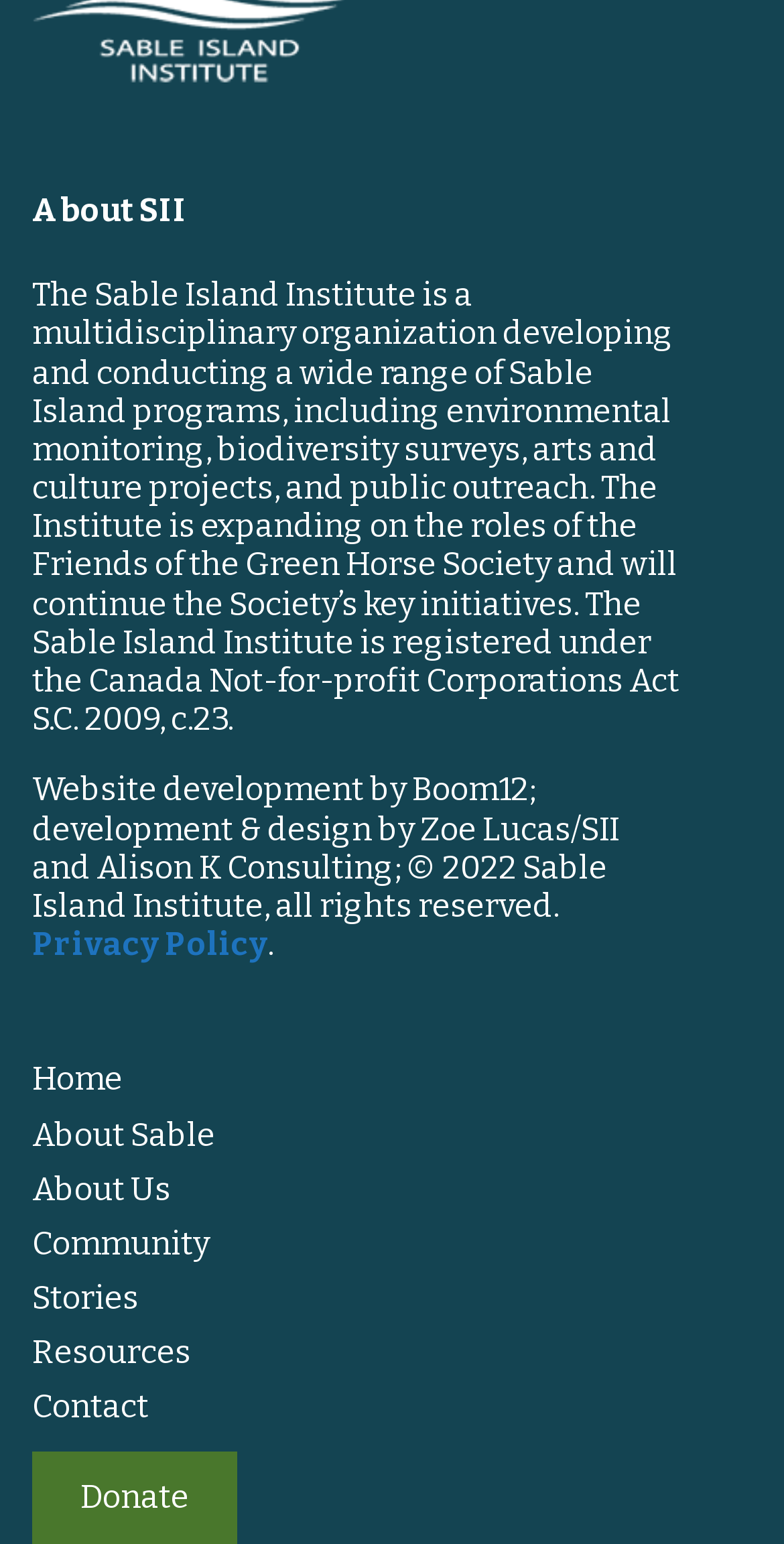Please determine the bounding box coordinates of the element's region to click for the following instruction: "view community page".

[0.041, 0.793, 0.959, 0.818]